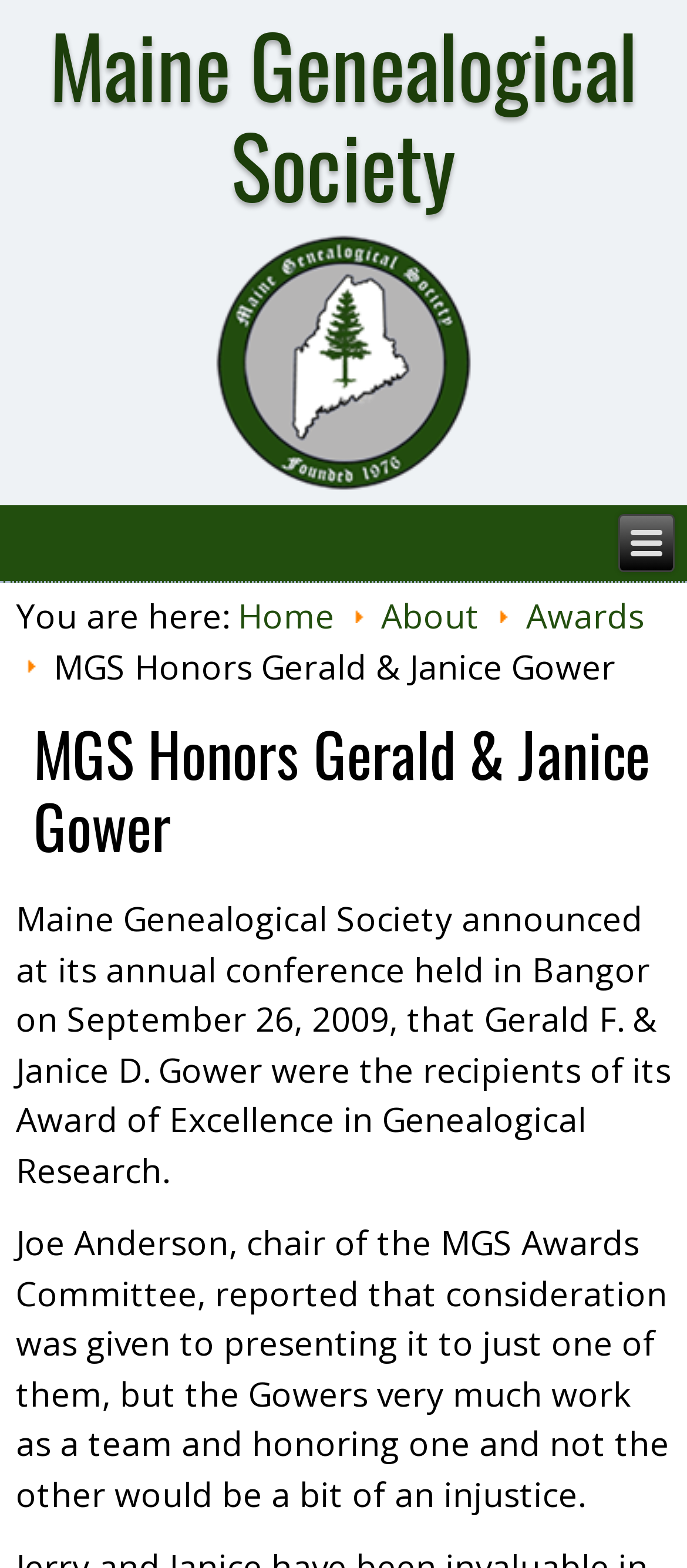What is the award given to Gerald and Janice Gower?
Relying on the image, give a concise answer in one word or a brief phrase.

Award of Excellence in Genealogical Research